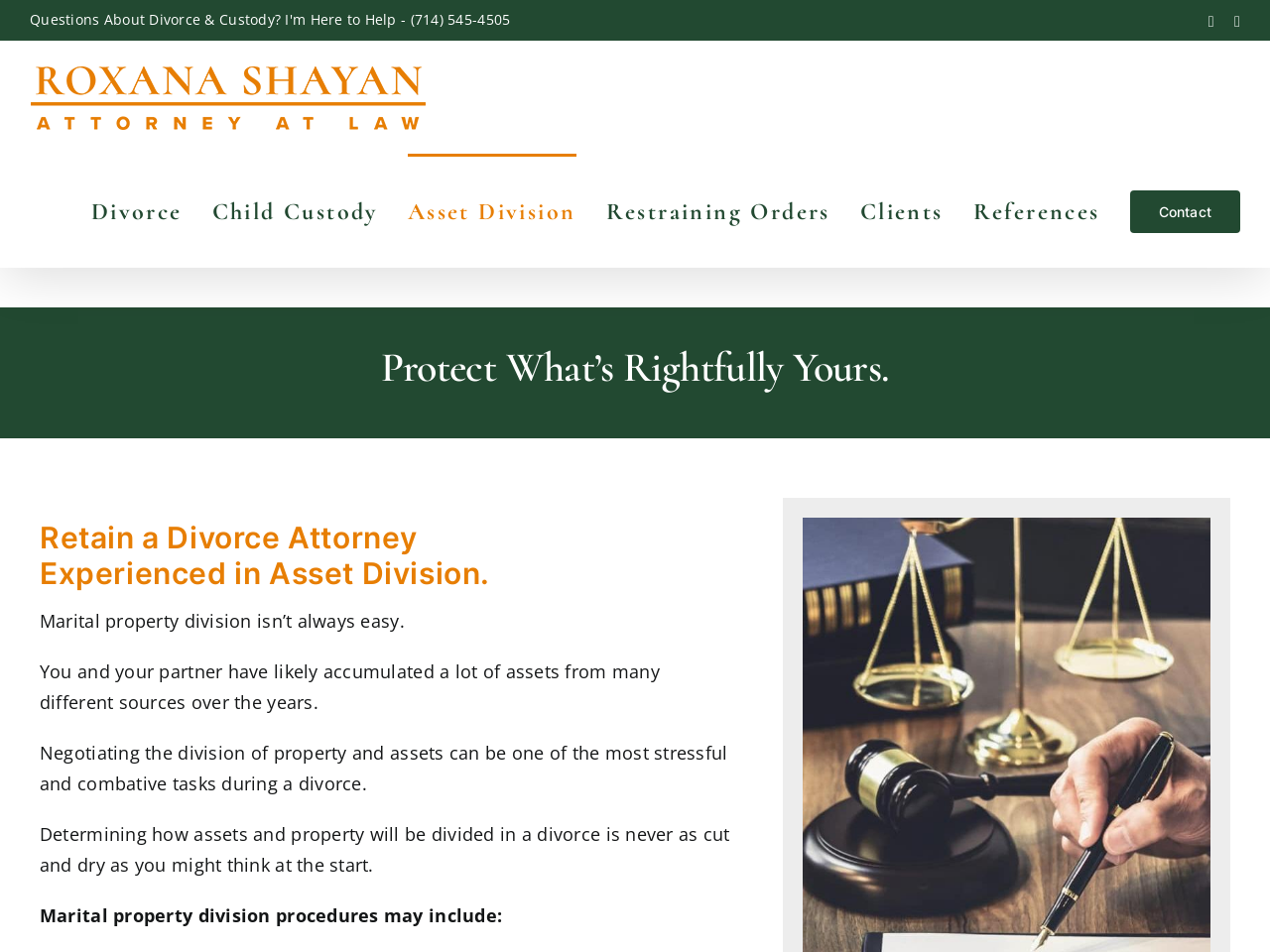Locate the bounding box coordinates of the area you need to click to fulfill this instruction: 'Navigate to Asset Division page'. The coordinates must be in the form of four float numbers ranging from 0 to 1: [left, top, right, bottom].

[0.321, 0.161, 0.454, 0.28]